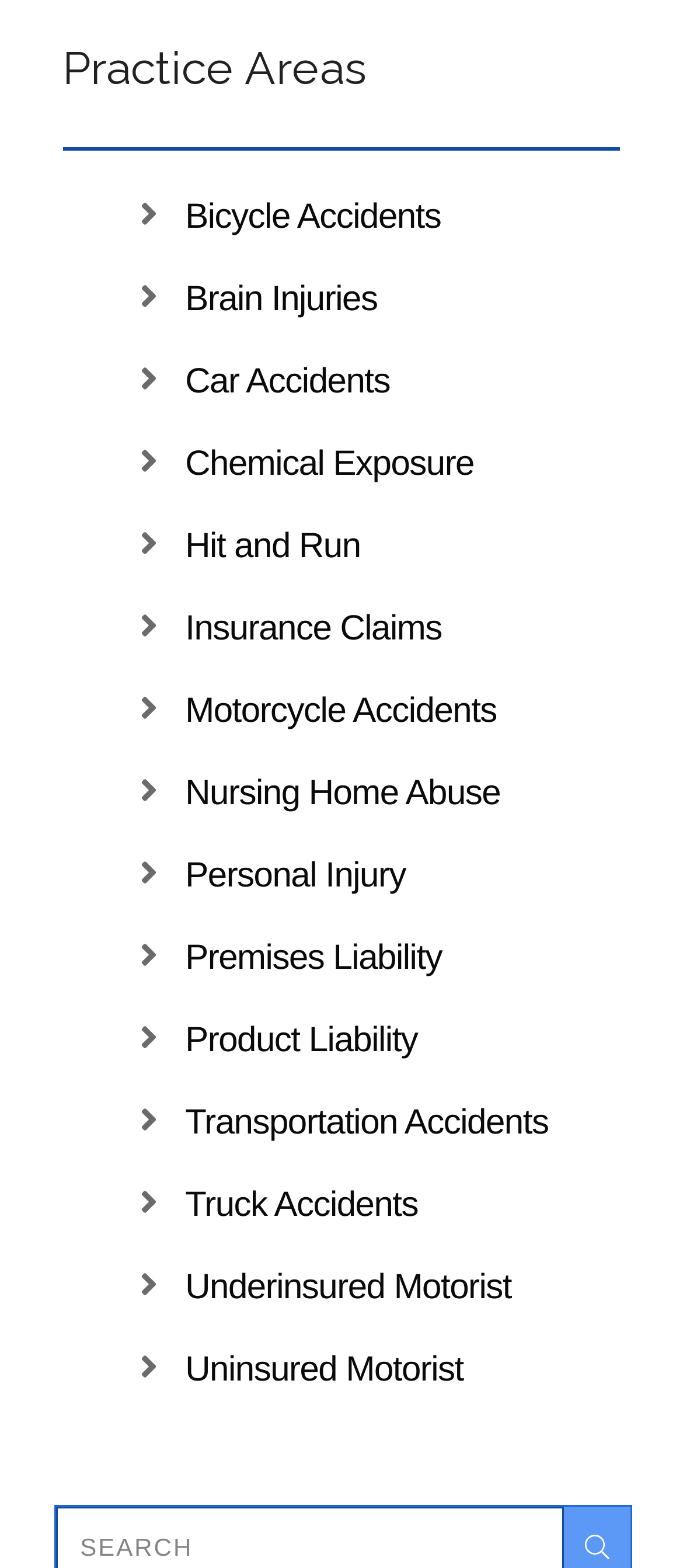Find the bounding box coordinates of the element's region that should be clicked in order to follow the given instruction: "Explore Car Accidents". The coordinates should consist of four float numbers between 0 and 1, i.e., [left, top, right, bottom].

[0.271, 0.224, 0.571, 0.263]